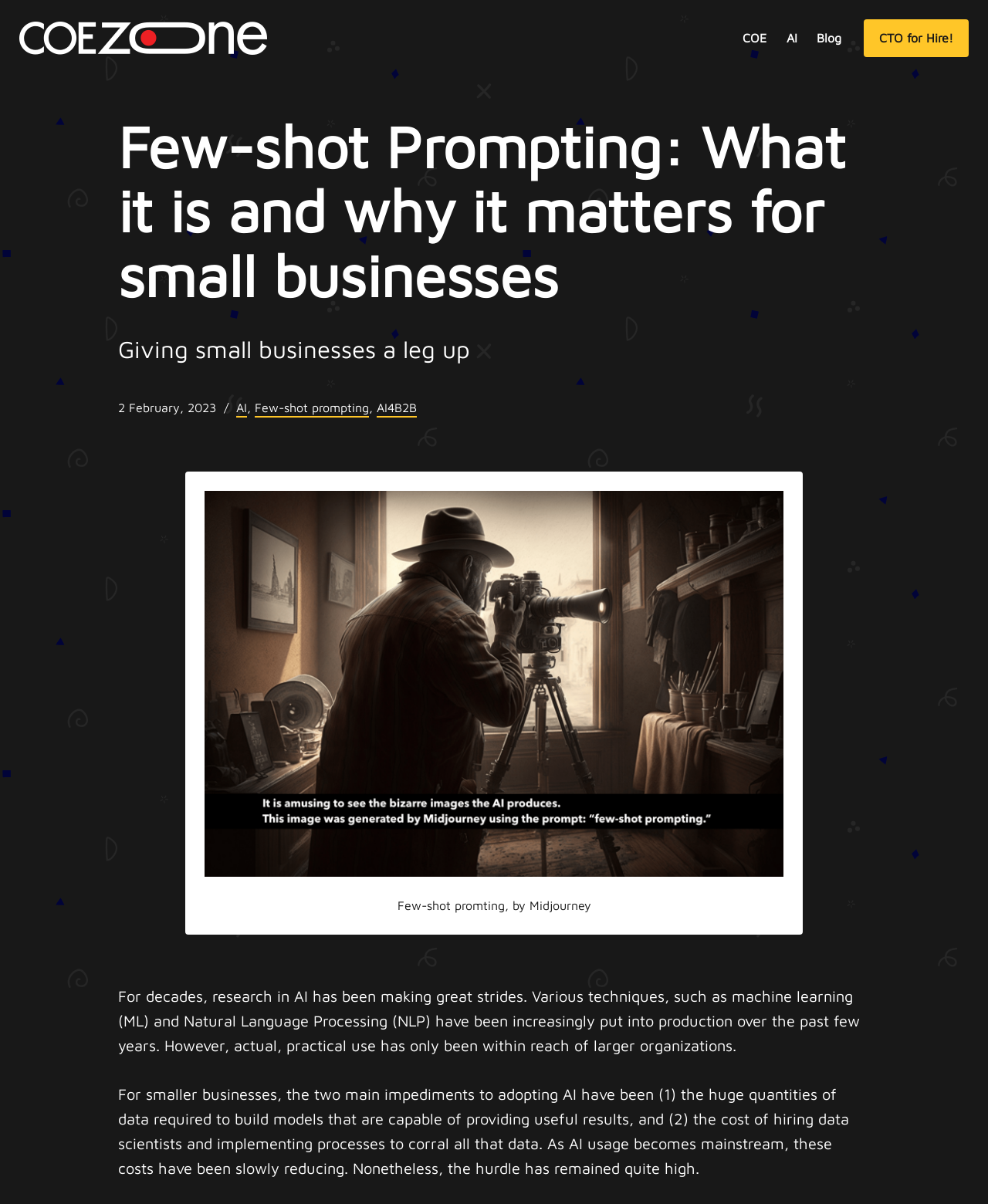Please provide a comprehensive answer to the question below using the information from the image: What is the date of the article?

The date of the article can be found in the time element, which states '2 February, 2023'.